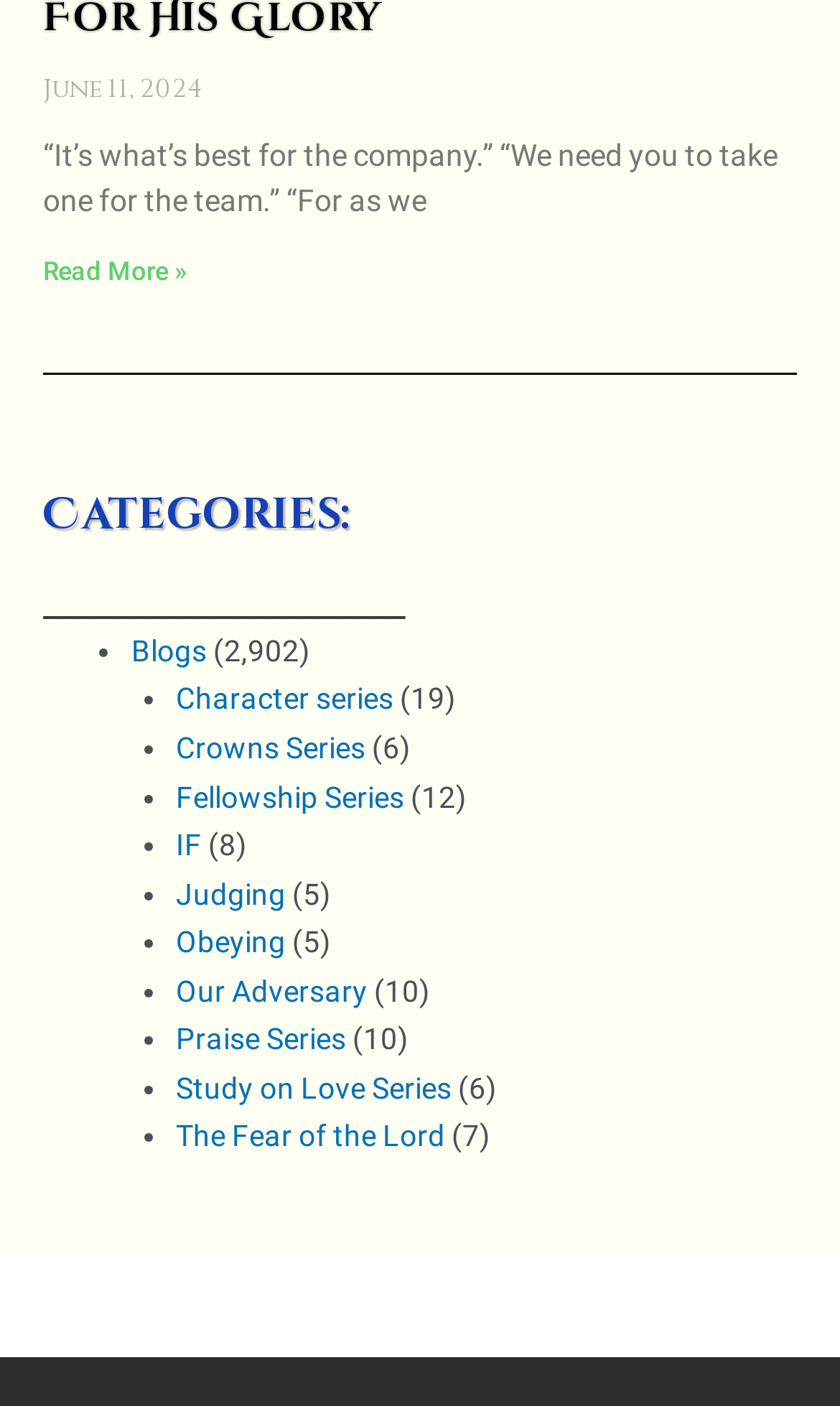Extract the bounding box coordinates for the UI element described by the text: "Judging". The coordinates should be in the form of [left, top, right, bottom] with values between 0 and 1.

[0.209, 0.623, 0.34, 0.648]